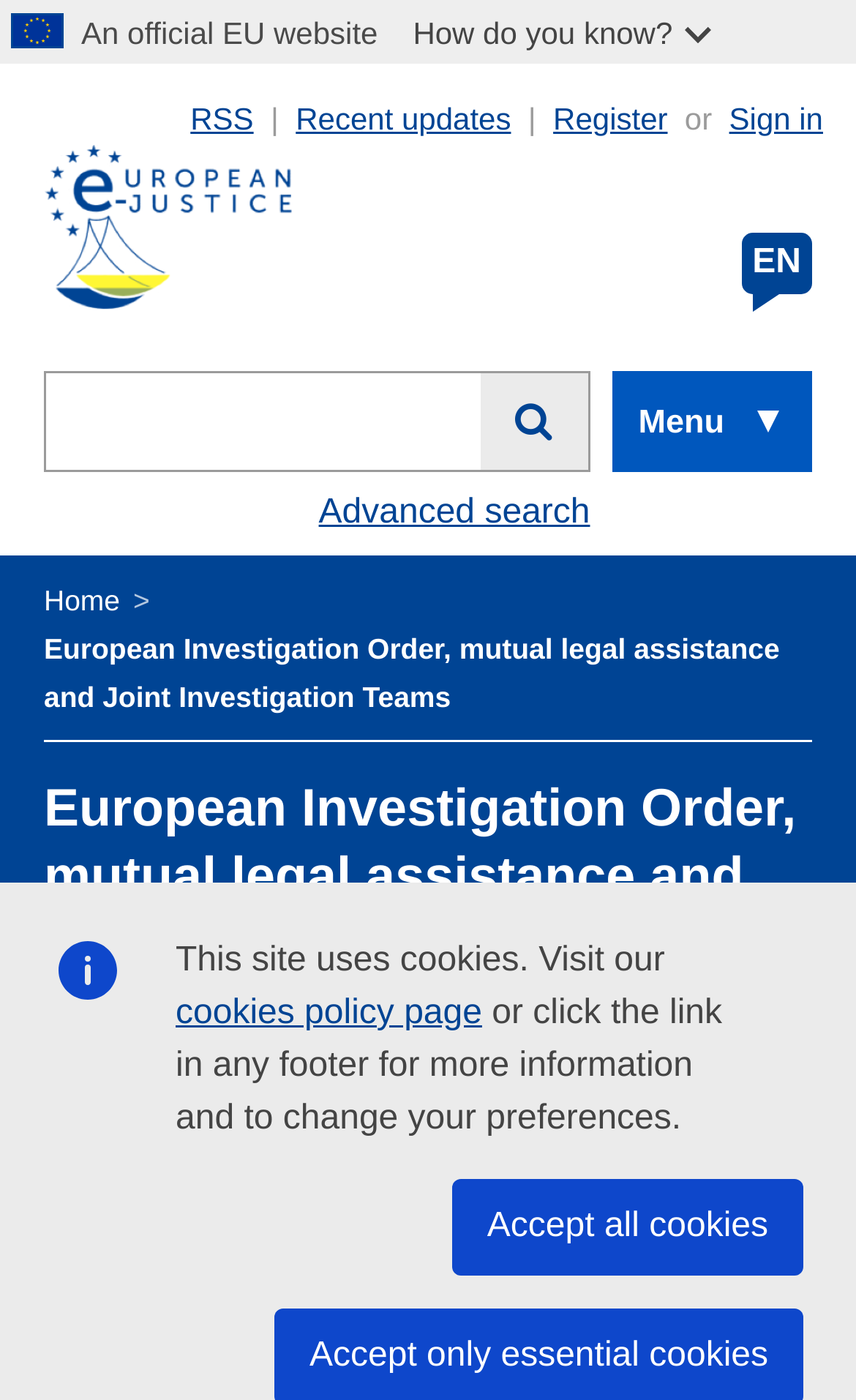Offer a thorough description of the webpage.

The webpage is about the European Investigation Order, mutual legal assistance, and Joint Investigation Teams. At the top, there is a notification about the site using cookies, with a link to the cookies policy page and an option to accept all cookies. Below this, there is a statement indicating that it is an official EU website.

On the top-left corner, there is a button labeled "How do you know?" with a dropdown menu. Next to it, there are links to RSS and Recent updates, separated by a vertical bar. Further to the right, there are links to Register and Sign in, also separated by a vertical bar.

The European e-justice logo is displayed on the top-left, with a link to the European e-justice portal. The language selection option is located on the top-right corner, with the current language set to English.

Below the logo, there is a search bar with a textbox and a search button. Next to the search bar, there is an Advanced search link and a Menu button. The main content of the page starts with a heading that matches the title of the page, followed by a brief introduction to the topic.

The introduction is followed by a heading labeled "Background", which suggests that the page will provide more information on the topic. There are no images on the page apart from the European e-justice logo.